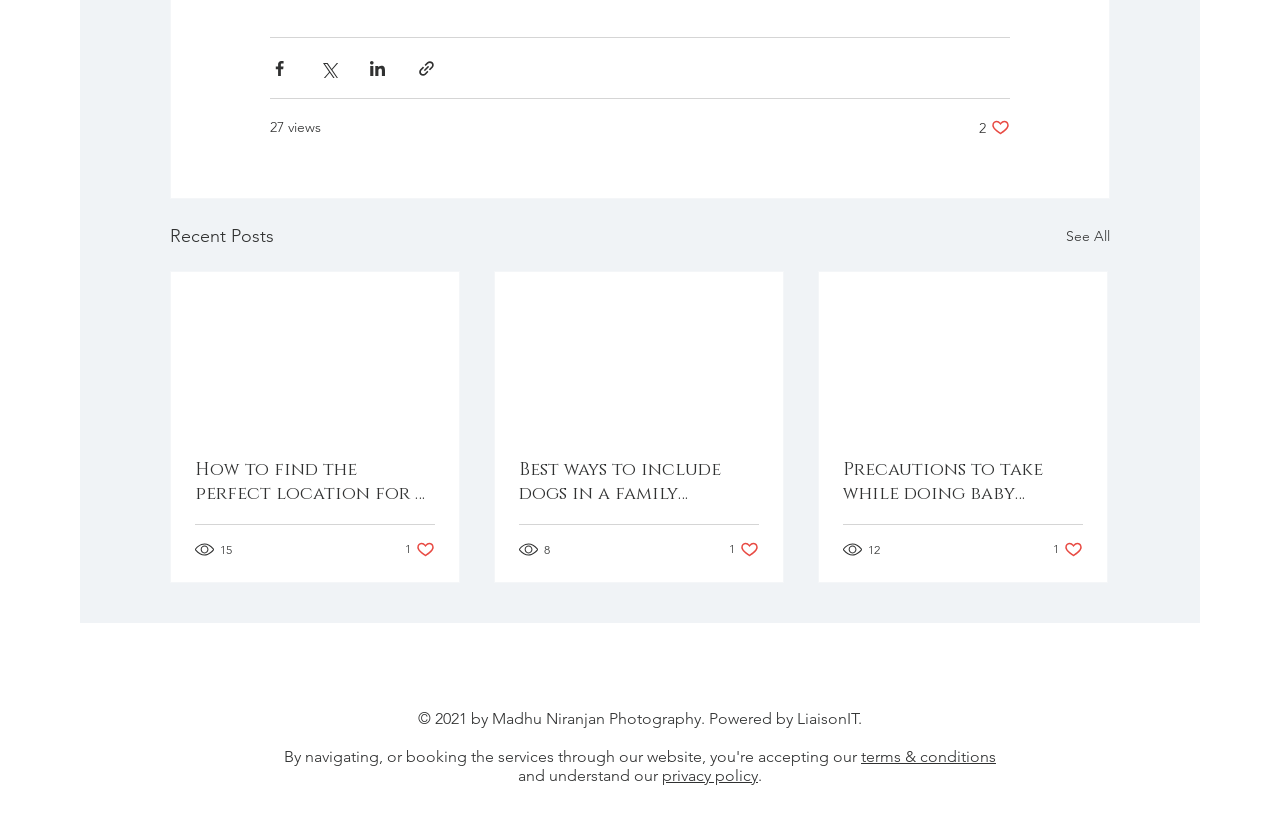Find the bounding box coordinates of the area that needs to be clicked in order to achieve the following instruction: "Read the article by Editorialge Desk". The coordinates should be specified as four float numbers between 0 and 1, i.e., [left, top, right, bottom].

None